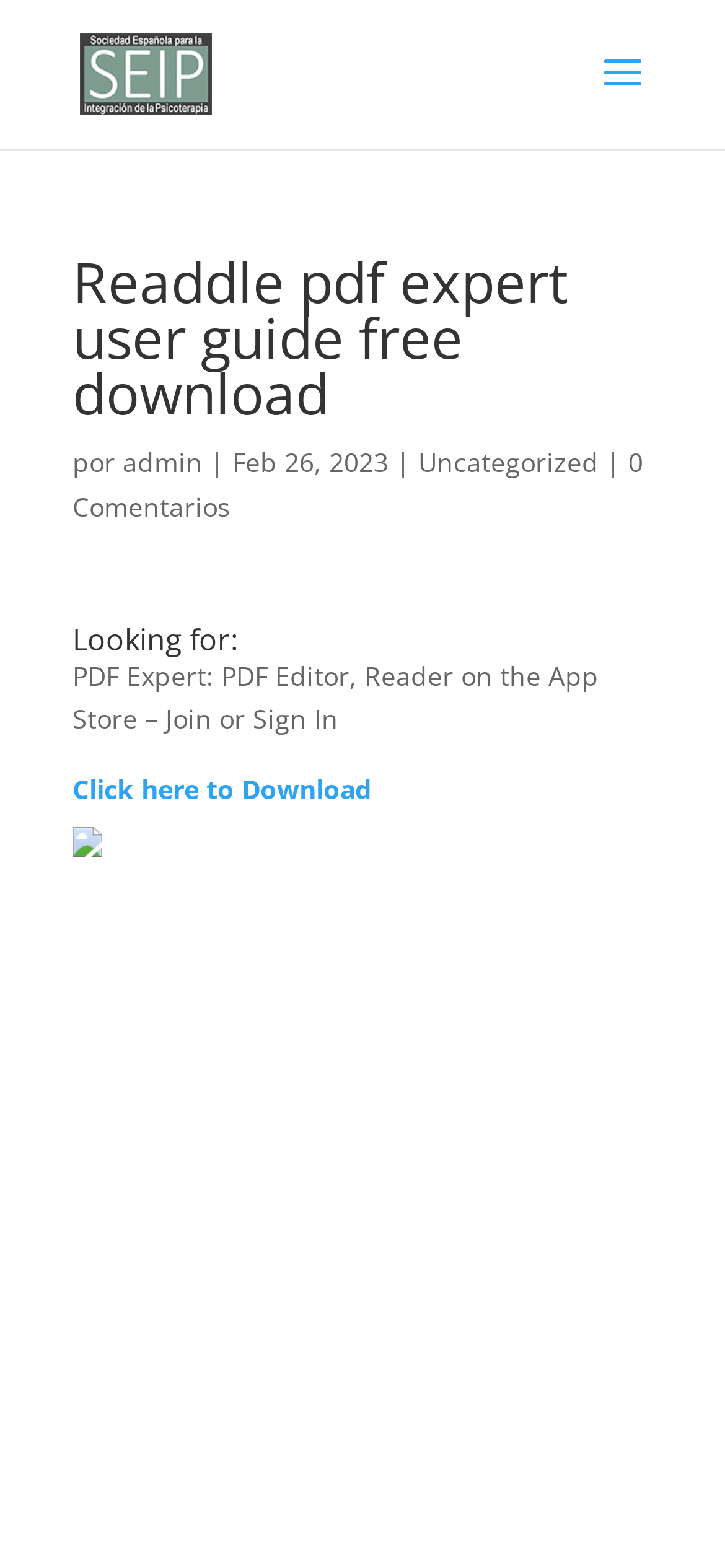Please identify and generate the text content of the webpage's main heading.

Readdle pdf expert user guide free download